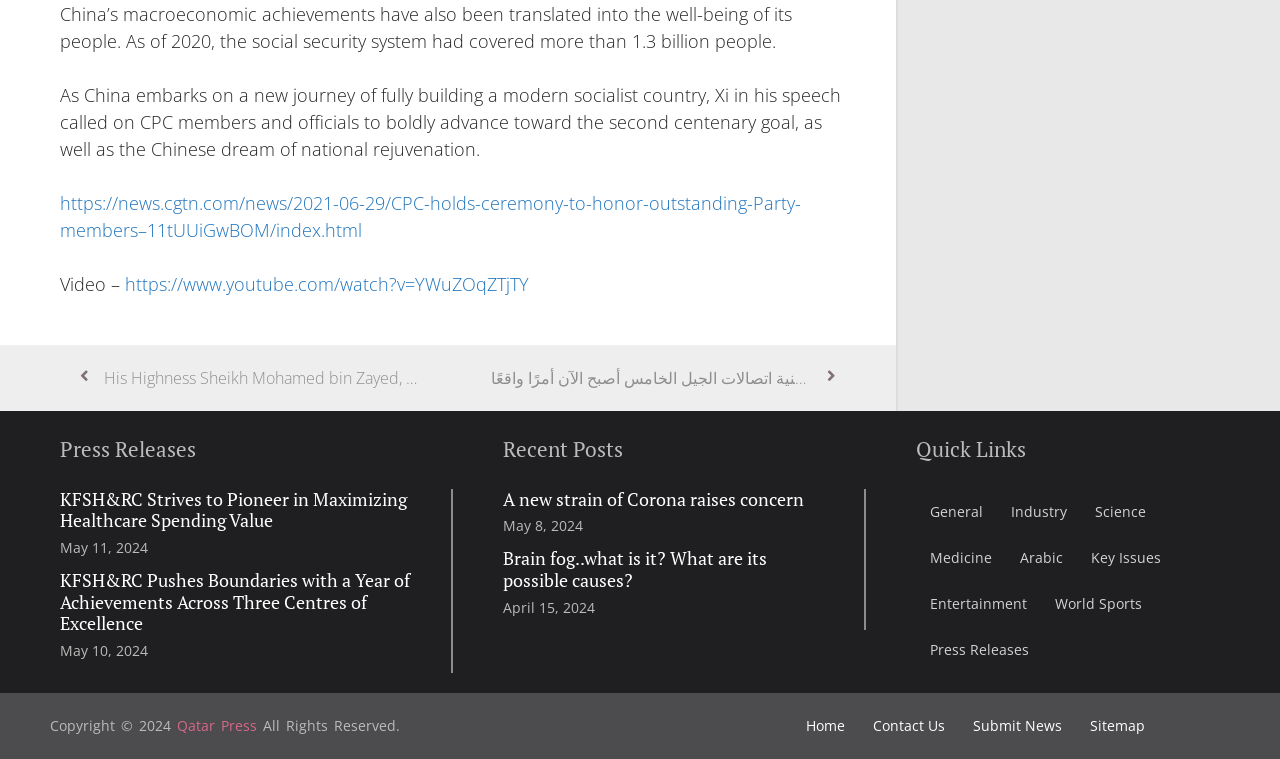What is the date of the second press release?
We need a detailed and meticulous answer to the question.

The second press release has a date of May 10, 2024, as indicated by the StaticText element with ID 586.